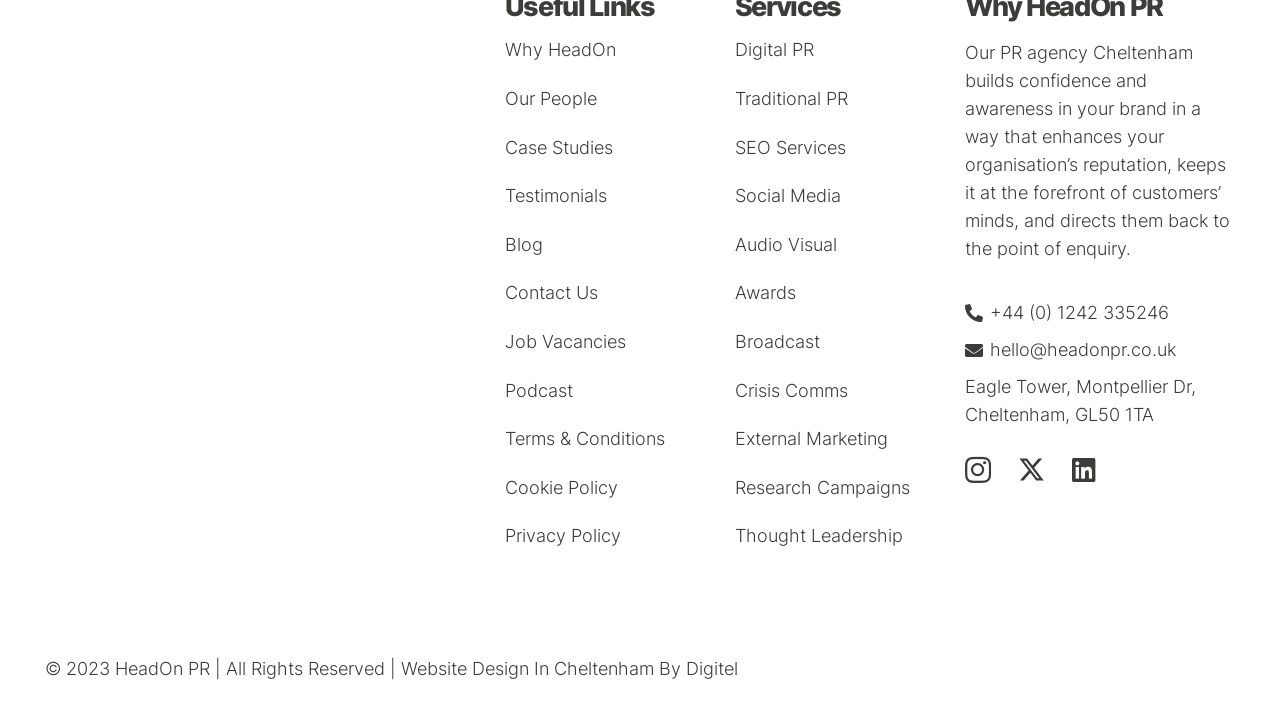Please identify the bounding box coordinates of the clickable area that will allow you to execute the instruction: "Click on the 'Why HeadOn' link".

[0.394, 0.055, 0.481, 0.084]